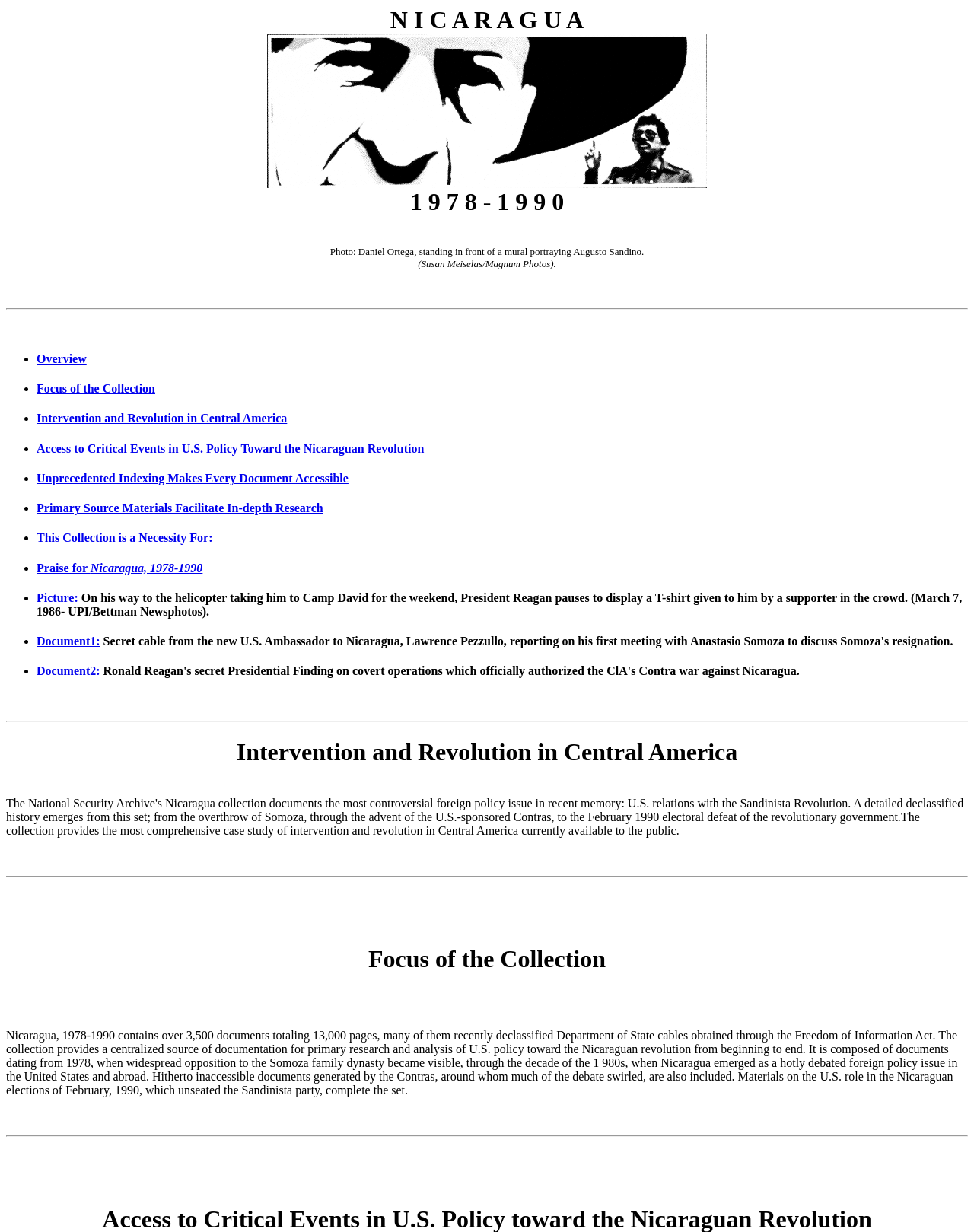Refer to the image and answer the question with as much detail as possible: What is the purpose of the collection?

The collection is intended to provide a centralized source of documentation for primary research and analysis of U.S. policy toward the Nicaraguan revolution from beginning to end, covering the period of 1978-1990.